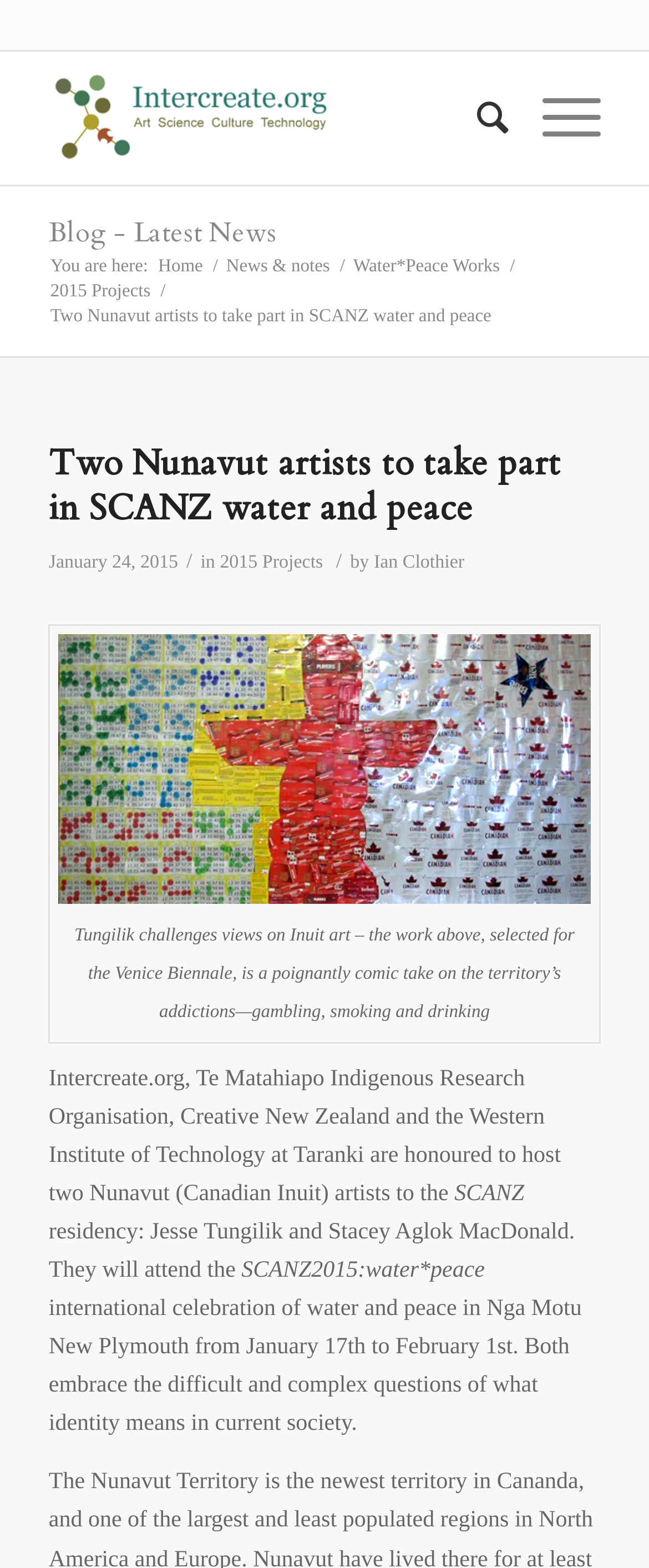Please identify the bounding box coordinates of the element I should click to complete this instruction: 'Read more about Water*Peace Works'. The coordinates should be given as four float numbers between 0 and 1, like this: [left, top, right, bottom].

[0.536, 0.162, 0.778, 0.178]